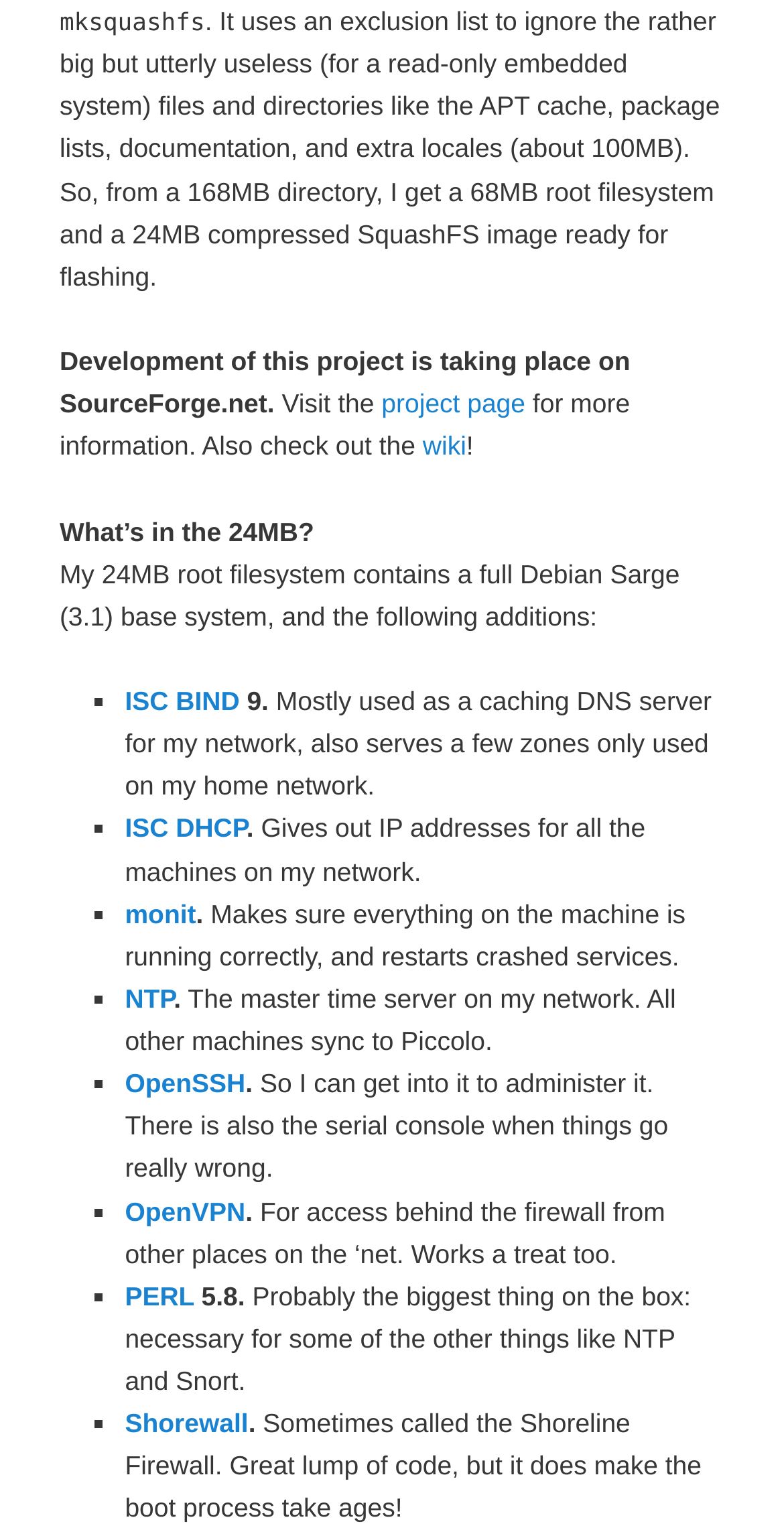What is the version of PERL?
Examine the webpage screenshot and provide an in-depth answer to the question.

The version of PERL is mentioned in the list of additions to the Debian Sarge base system. The text following the link 'PERL' explains that the version is 5.8, and that it is necessary for some of the other things like NTP and Snort.